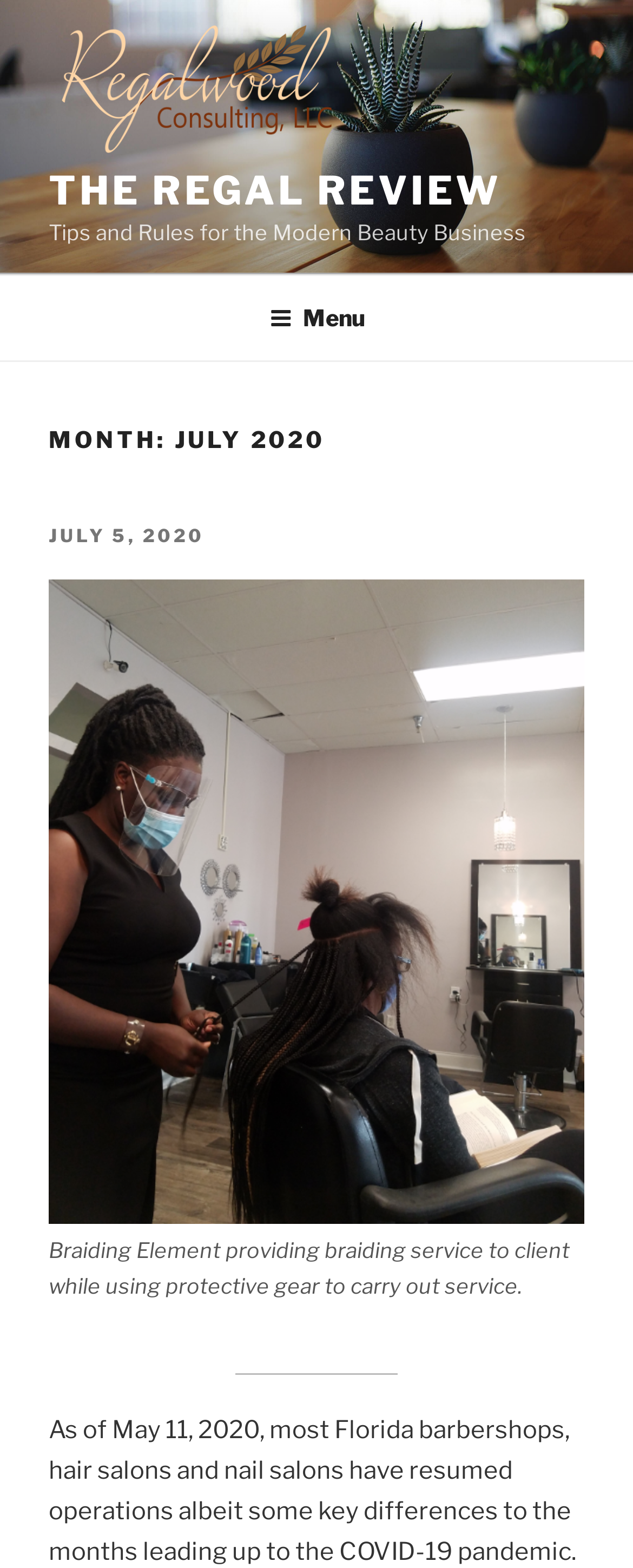What is the topic of the article?
Provide an in-depth and detailed answer to the question.

I found the topic of the article by reading the static text element 'Tips and Rules for the Modern Beauty Business' which is a subtitle or description of the article.